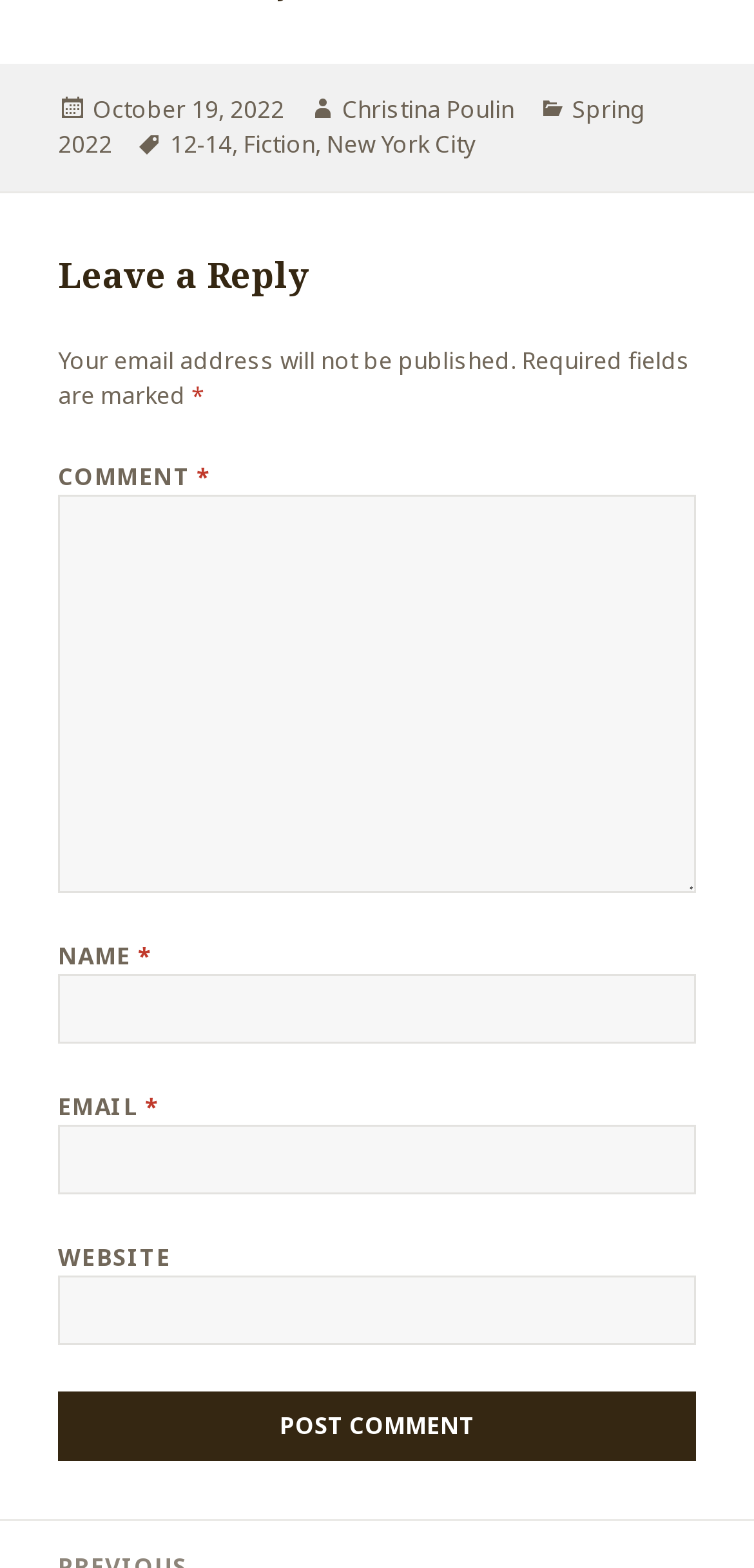Determine the bounding box coordinates for the region that must be clicked to execute the following instruction: "click the Post Comment button".

[0.077, 0.887, 0.923, 0.932]